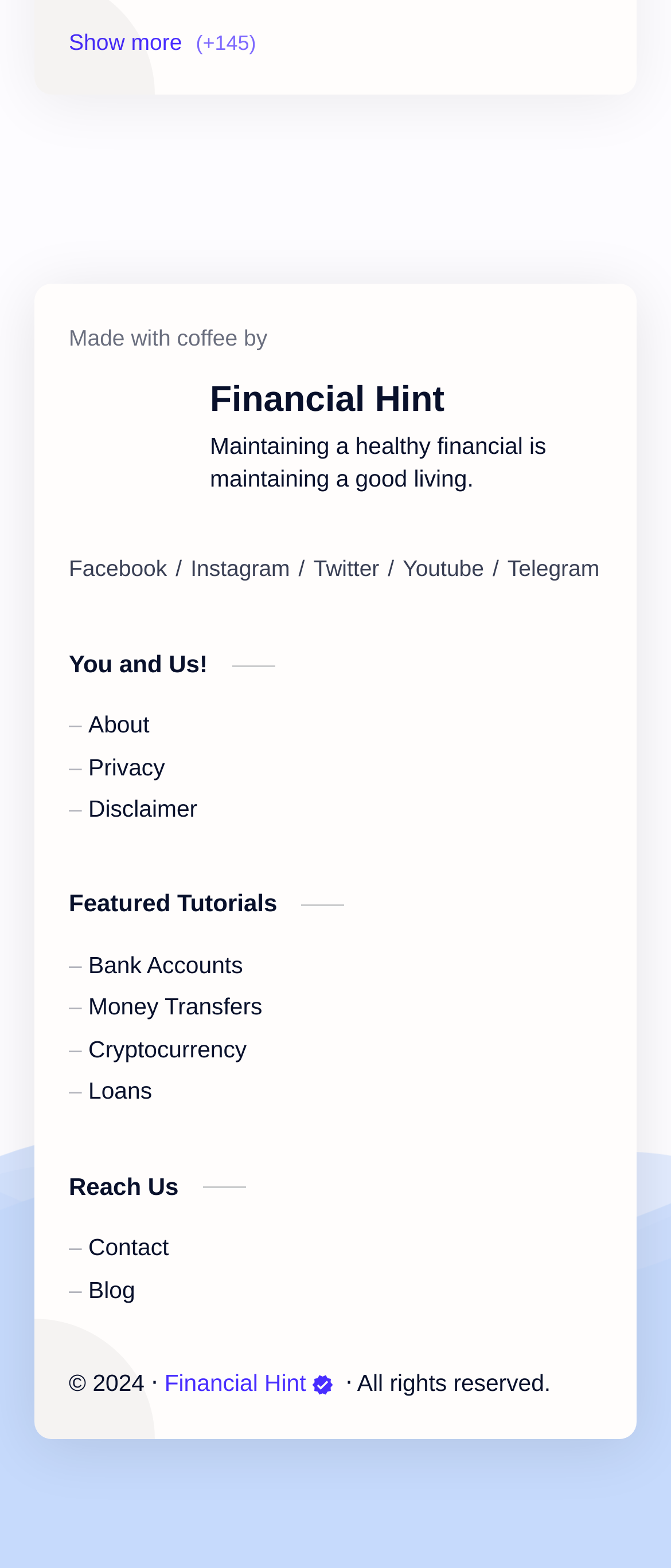Can you find the bounding box coordinates for the element that needs to be clicked to execute this instruction: "Click on ATM"? The coordinates should be given as four float numbers between 0 and 1, i.e., [left, top, right, bottom].

[0.513, 0.005, 0.897, 0.045]